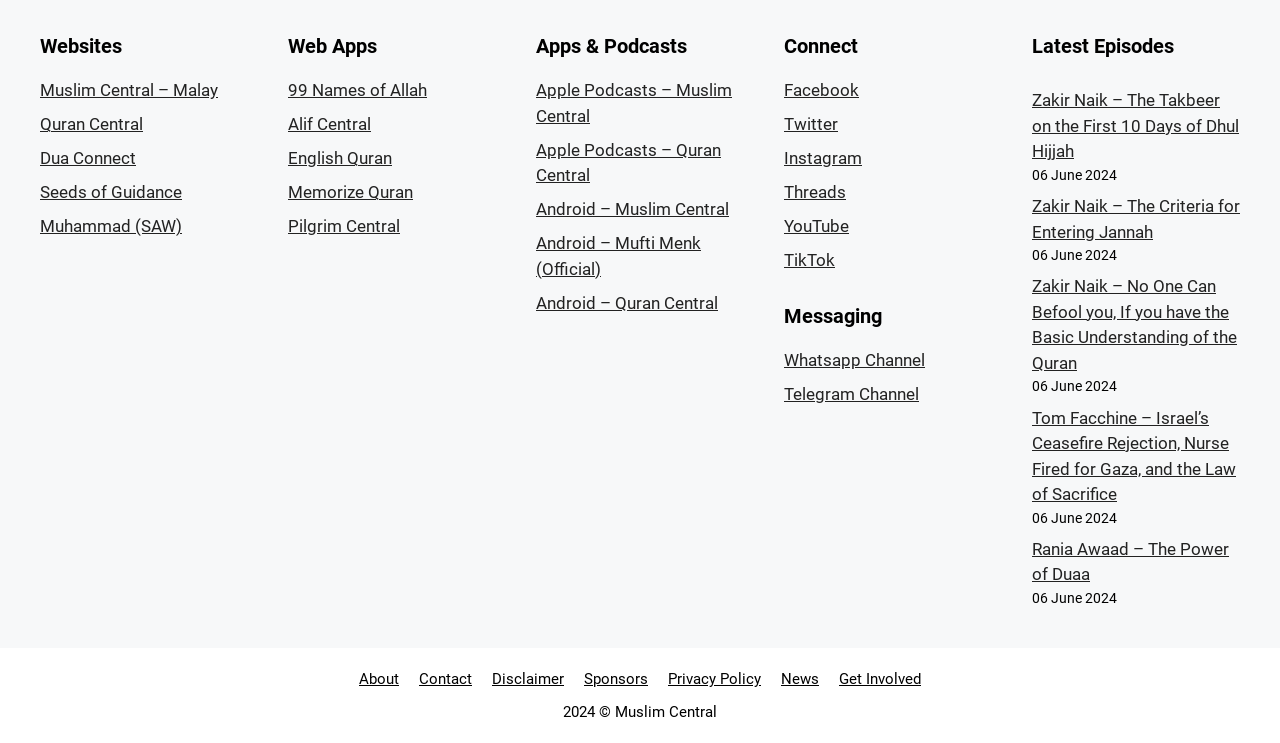Please provide a short answer using a single word or phrase for the question:
How many social media links are under 'Connect'?

5